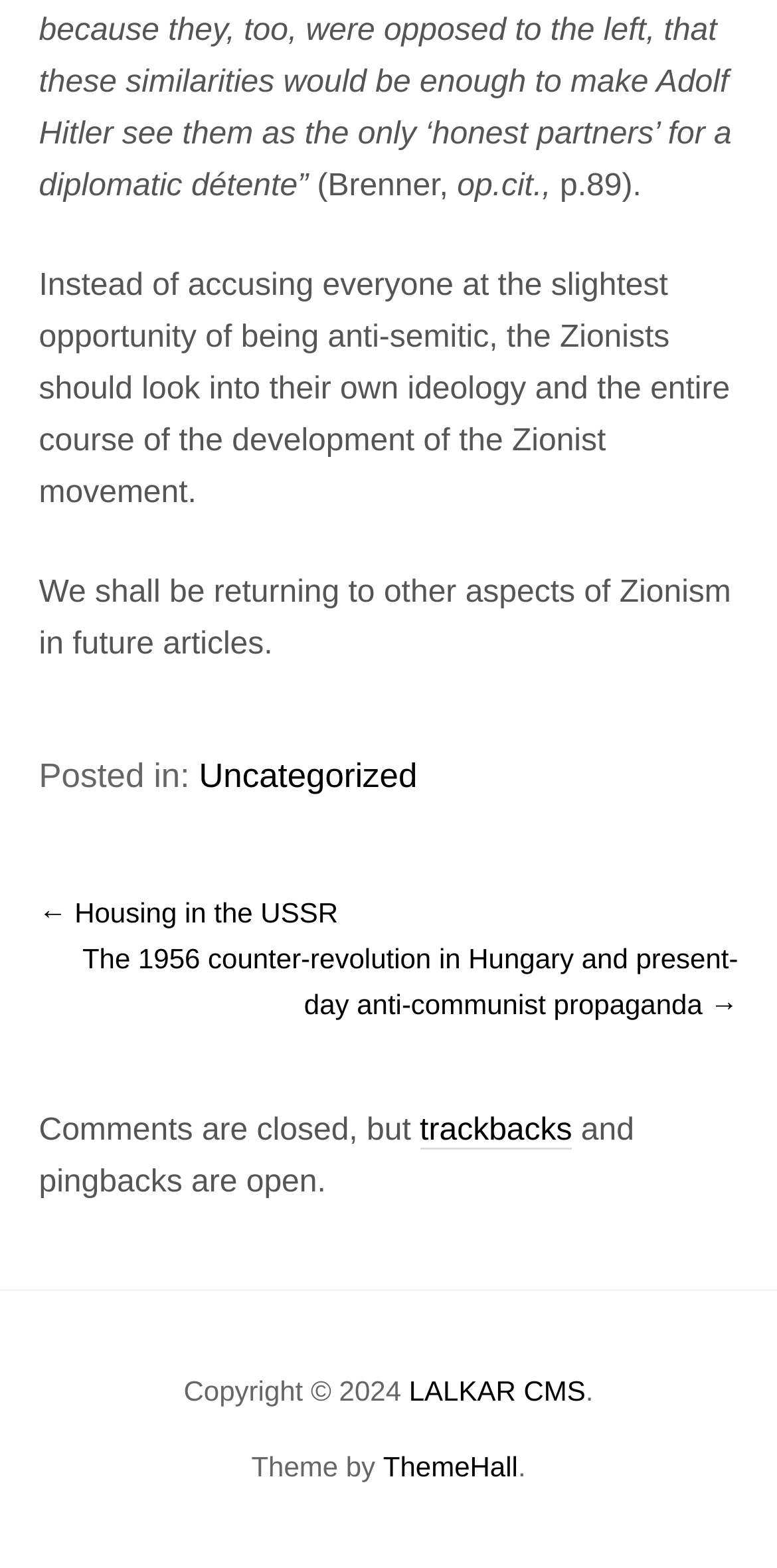Using the format (top-left x, top-left y, bottom-right x, bottom-right y), provide the bounding box coordinates for the described UI element. All values should be floating point numbers between 0 and 1: March 31, 2018

None